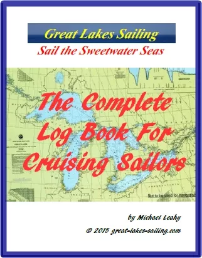What is the focus of the sailing logbook?
Answer the question with a thorough and detailed explanation.

The focus of the sailing logbook can be inferred from the phrase 'Sail the Sweetwater Seas' and the vintage-style map of the Great Lakes on the cover, which suggests that the logbook is specifically designed for sailing enthusiasts navigating the Great Lakes.